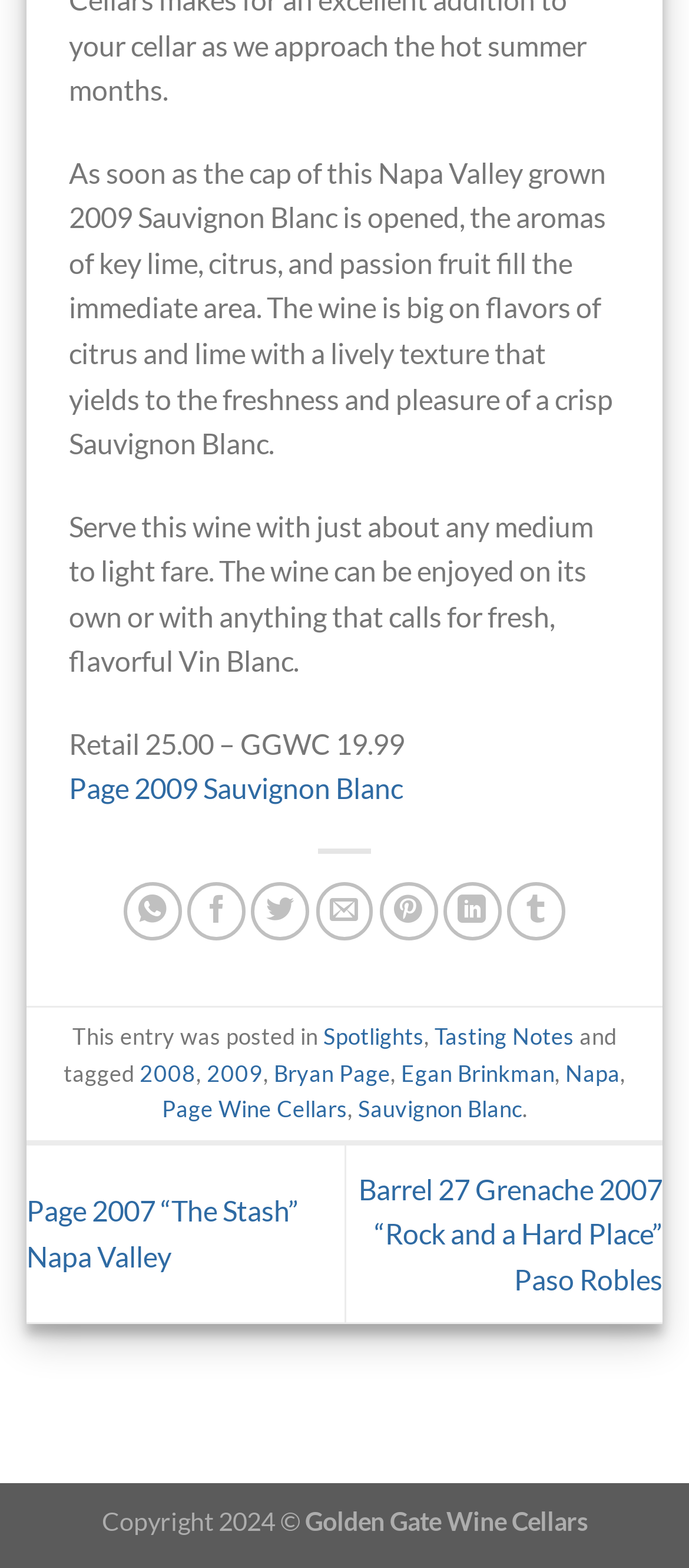Please identify the bounding box coordinates of where to click in order to follow the instruction: "Email to a Friend".

[0.458, 0.562, 0.542, 0.6]